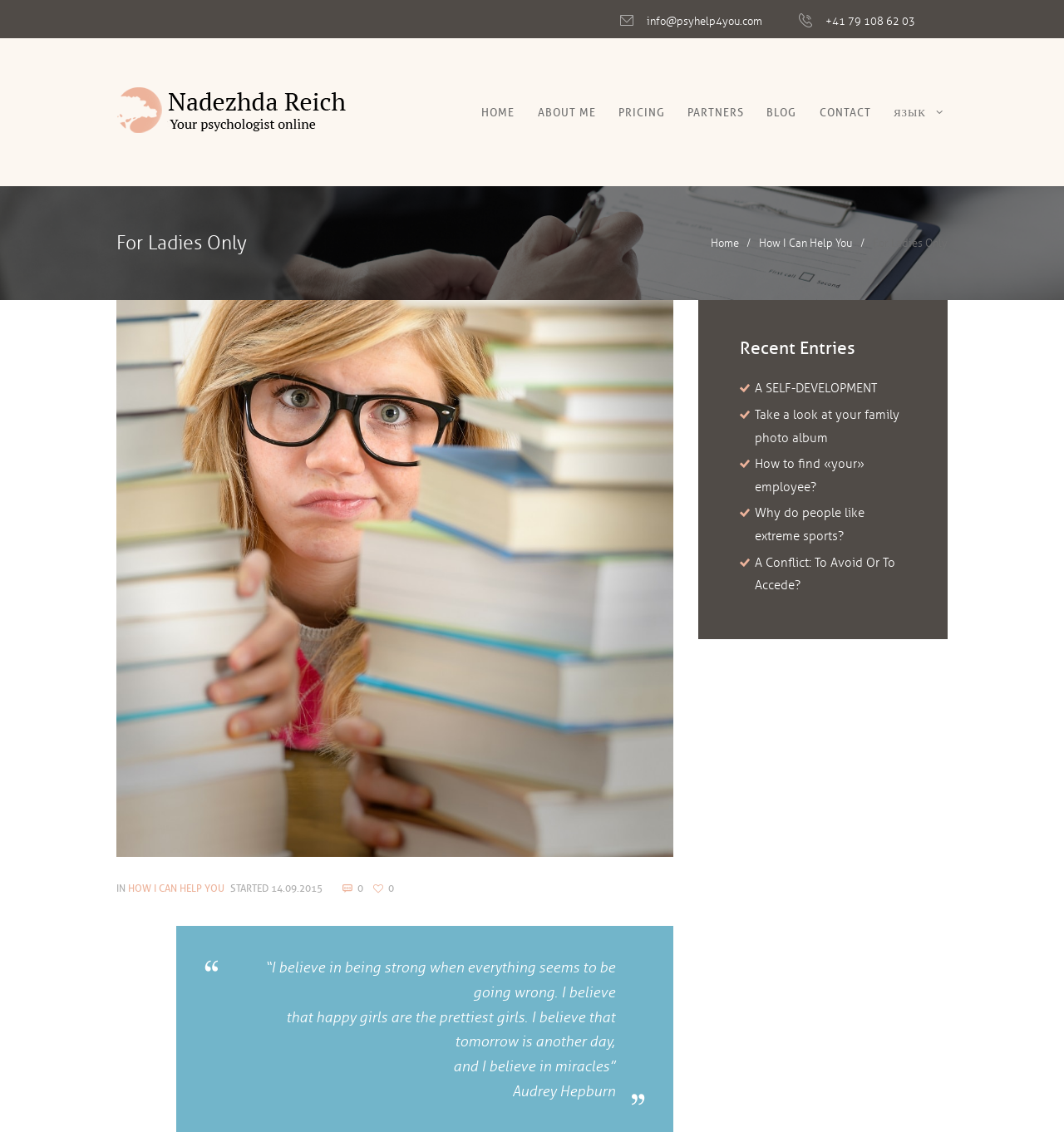Given the element description: "parent_node: info@psyhelp4you.com title="Scroll to top"", predict the bounding box coordinates of this UI element. The coordinates must be four float numbers between 0 and 1, given as [left, top, right, bottom].

[0.941, 0.951, 0.977, 0.984]